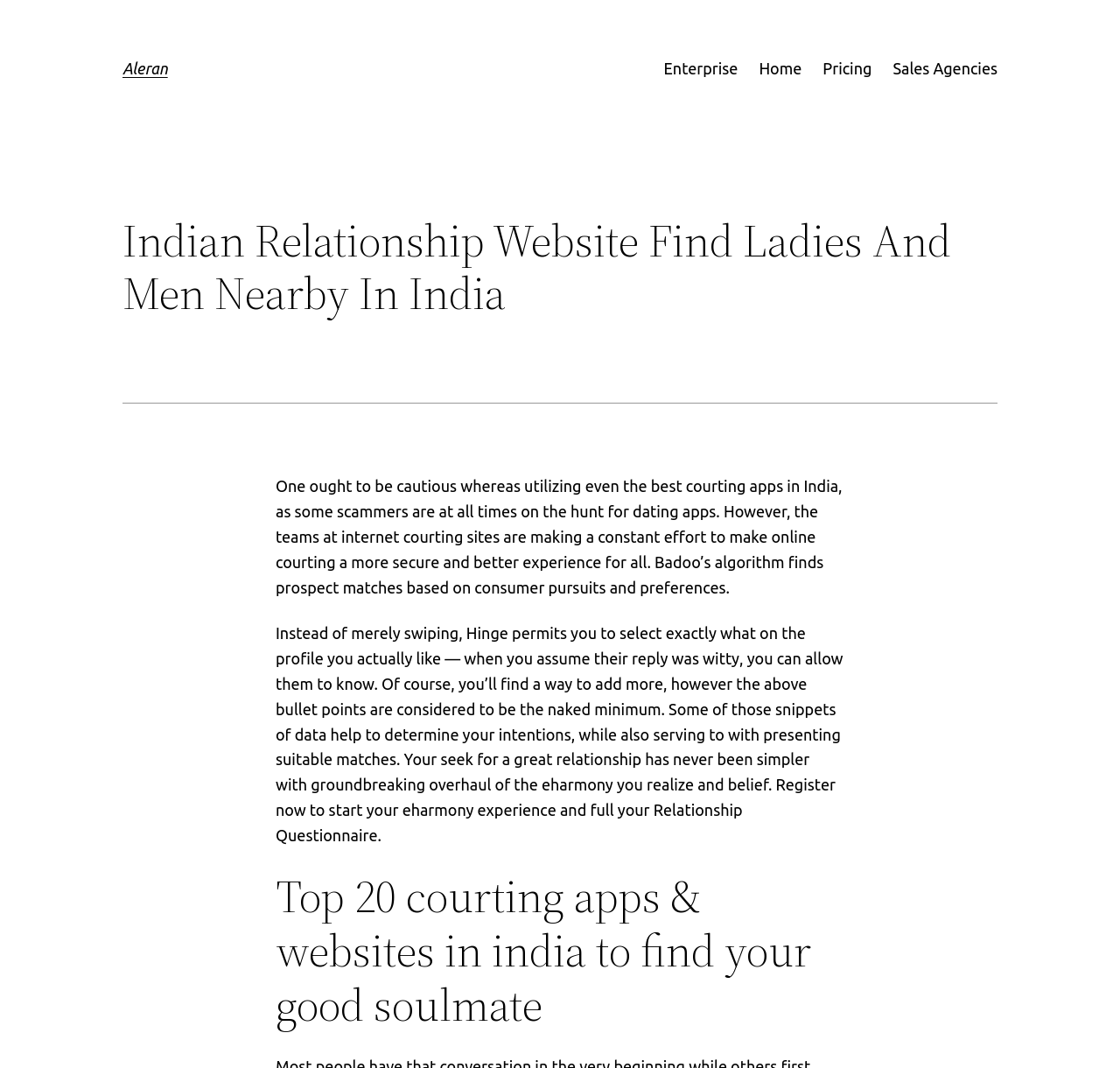Analyze and describe the webpage in a detailed narrative.

The webpage is an Indian relationship website that allows users to find ladies and men nearby in India. At the top, there is a heading "Aleran" which is also a clickable link. To the right of this heading, there is a menu with five links: "Enterprise", "Home", "Pricing", and "Sales Agencies". 

Below the menu, there is a larger heading that reads "Indian Relationship Website Find Ladies And Men Nearby In India". Underneath this heading, there is a horizontal separator line. 

The main content of the webpage is divided into two paragraphs of text. The first paragraph discusses the importance of being cautious when using dating apps in India and how online dating sites are making an effort to provide a safer experience. The second paragraph describes the features of a dating app, Hinge, and how it allows users to select what they like about a profile. It also mentions eharmony and its Relationship Questionnaire.

At the bottom of the page, there is a heading "Top 20 dating apps & websites in india to find your good soulmate".